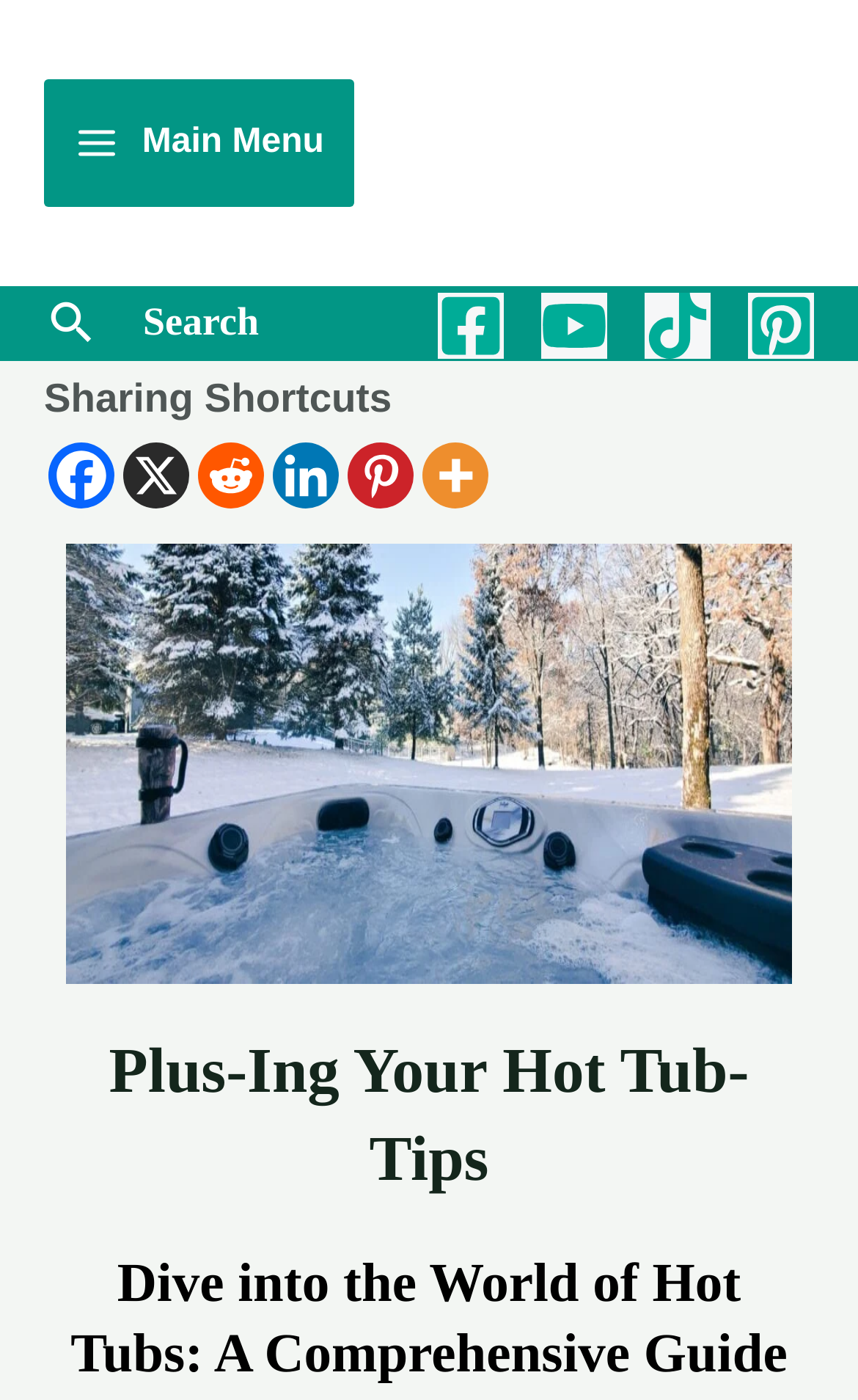Please pinpoint the bounding box coordinates for the region I should click to adhere to this instruction: "Visit Facebook page".

[0.51, 0.209, 0.587, 0.257]